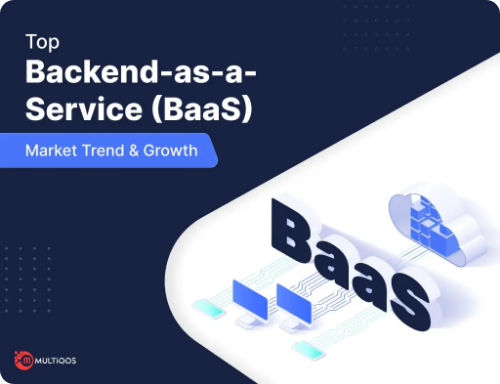Please reply to the following question using a single word or phrase: 
What is the source of the content?

MultiQoS